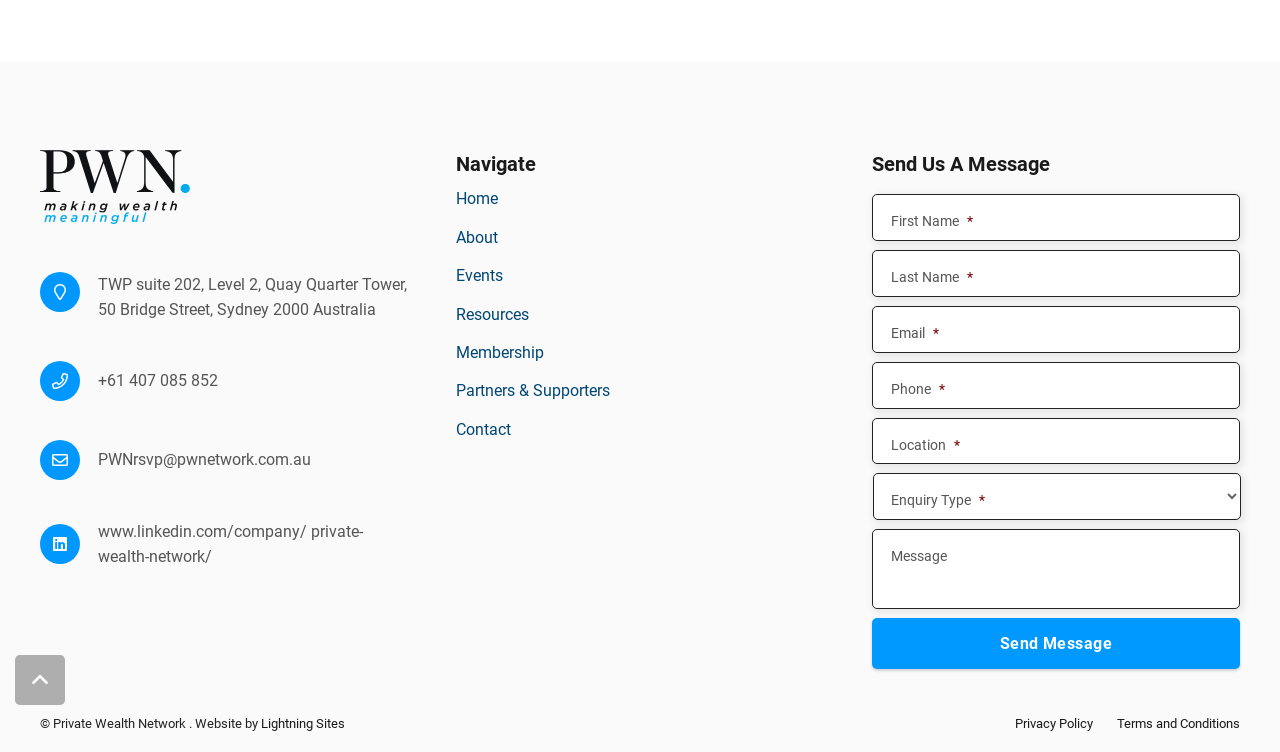Extract the bounding box coordinates of the UI element described: "name="input_1"". Provide the coordinates in the format [left, top, right, bottom] with values ranging from 0 to 1.

[0.681, 0.258, 0.969, 0.321]